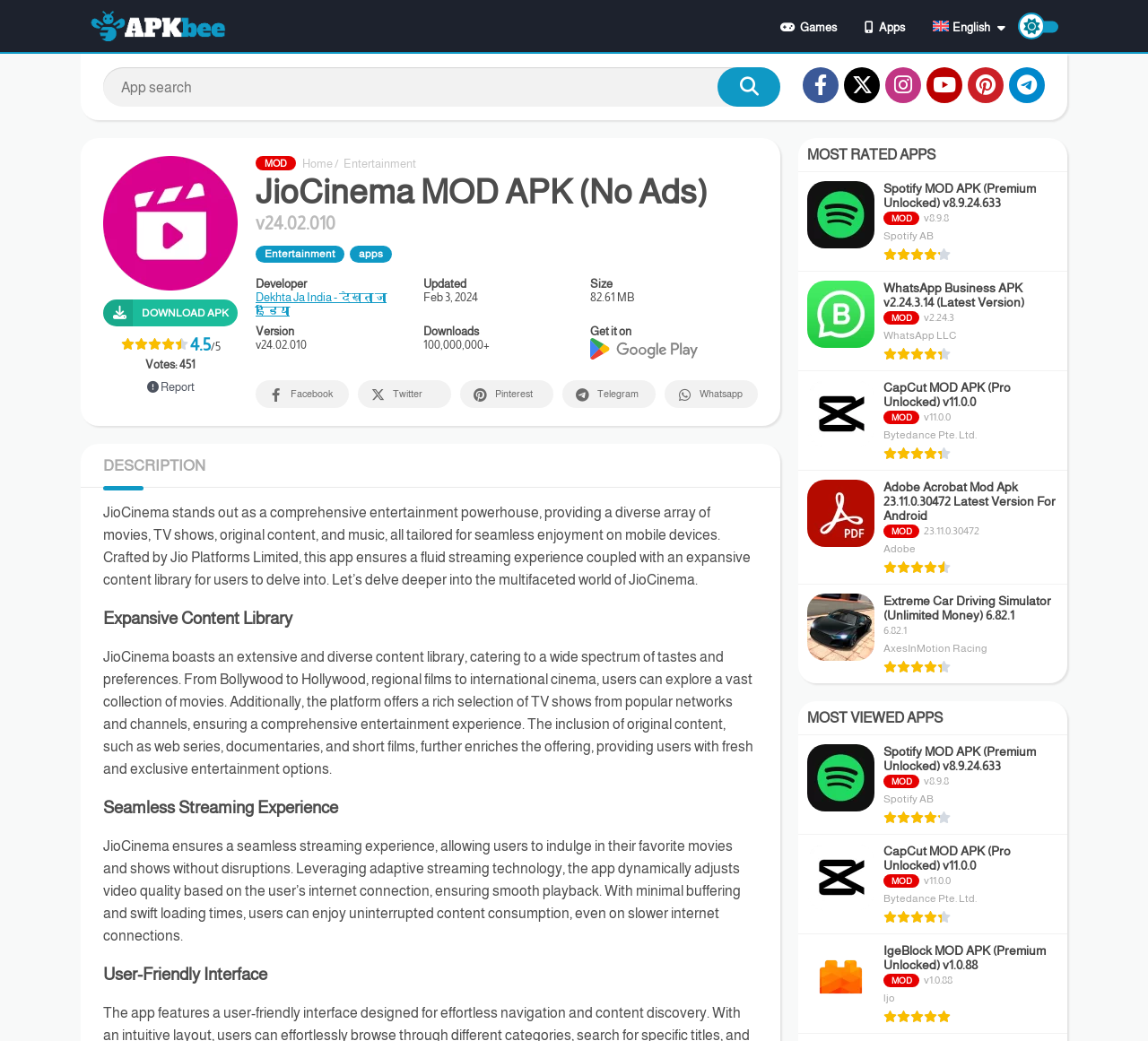What is the name of the app described on this webpage?
Refer to the screenshot and answer in one word or phrase.

JioCinema